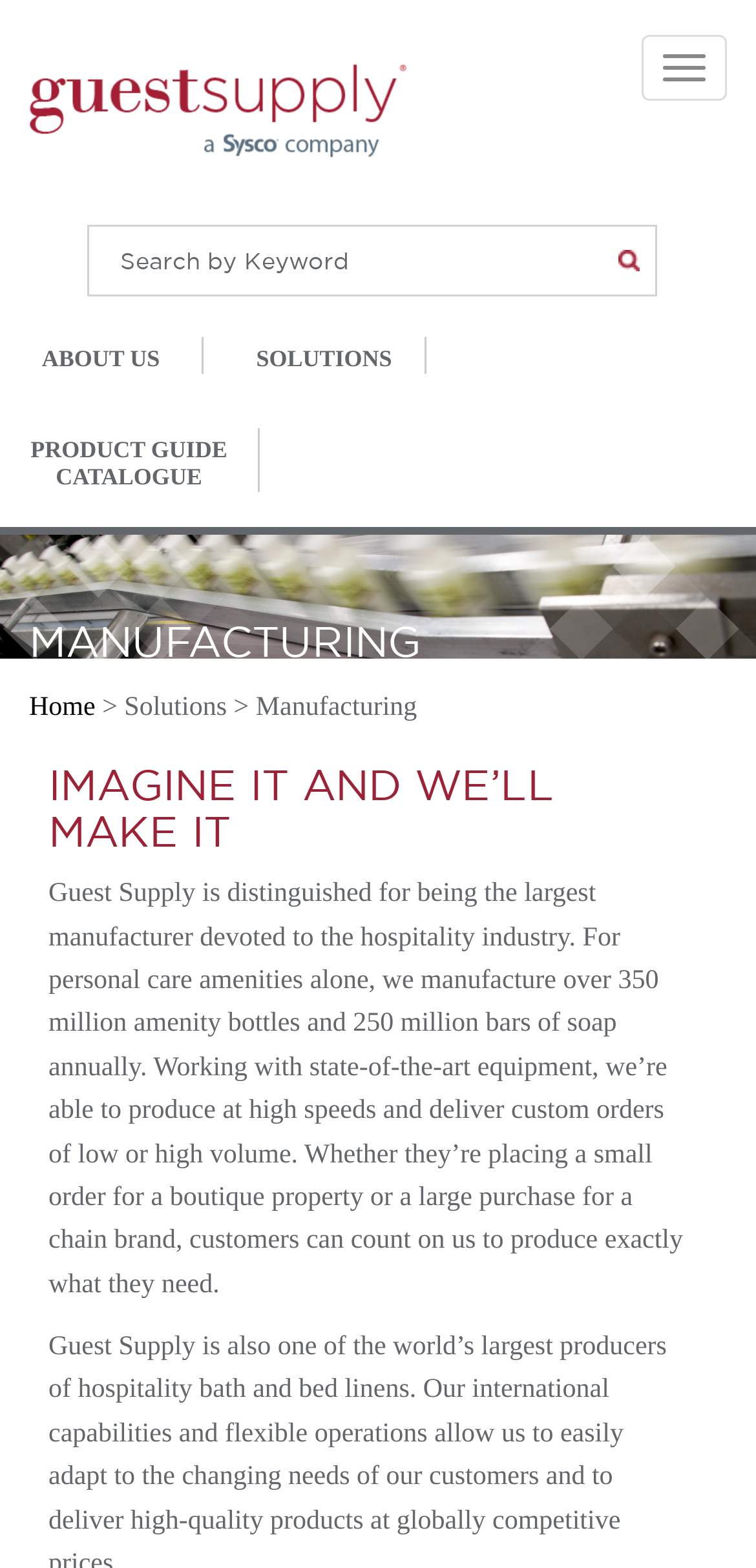What is the industry that Guest Supply is devoted to?
Refer to the image and provide a detailed answer to the question.

Based on the text 'Guest Supply is distinguished for being the largest manufacturer devoted to the hospitality industry.', we can infer that Guest Supply is primarily focused on the hospitality industry.